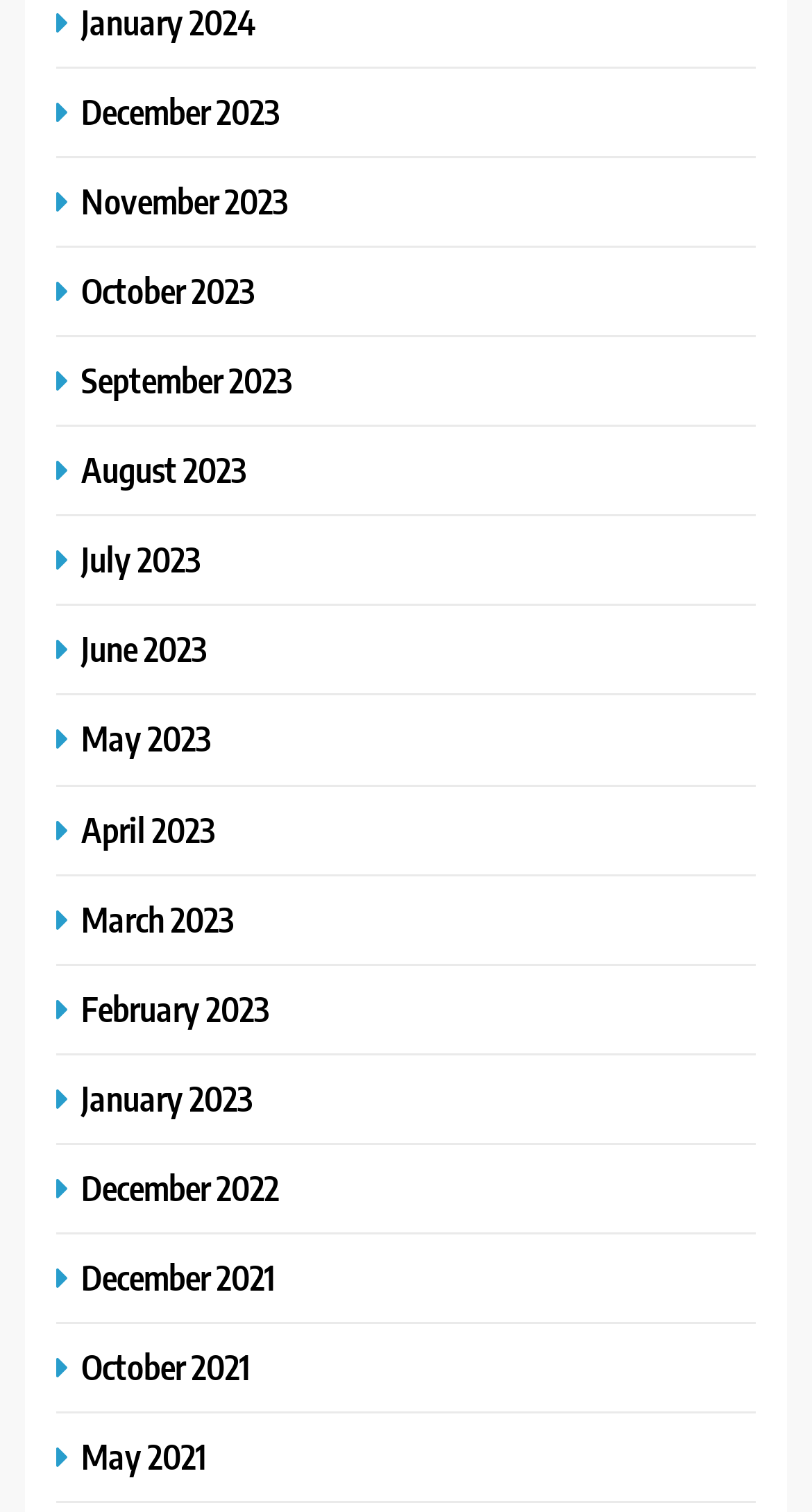Can you find the bounding box coordinates for the element to click on to achieve the instruction: "View October 2023"?

[0.069, 0.178, 0.326, 0.207]